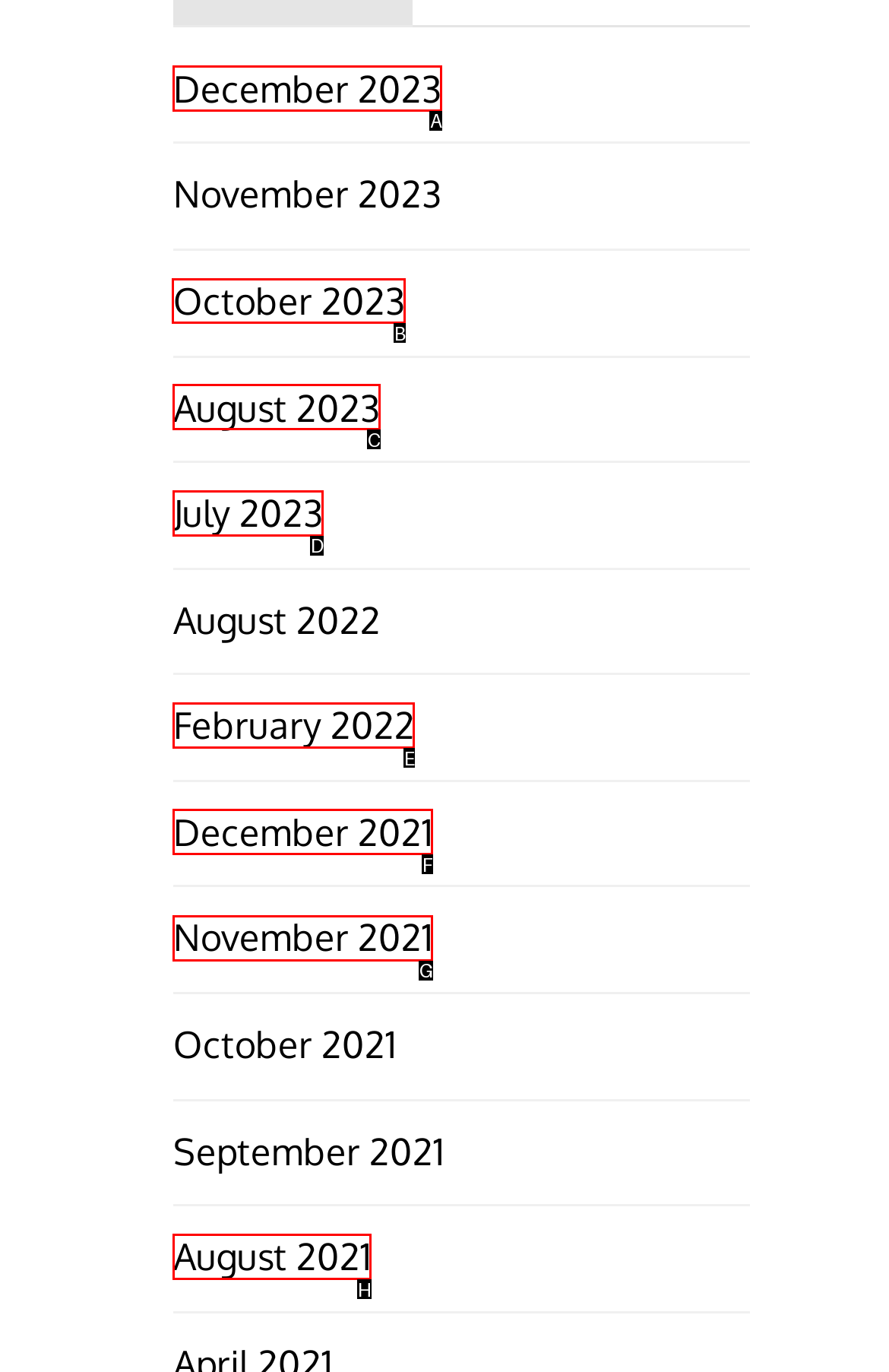Determine which HTML element I should select to execute the task: View October 2023
Reply with the corresponding option's letter from the given choices directly.

B